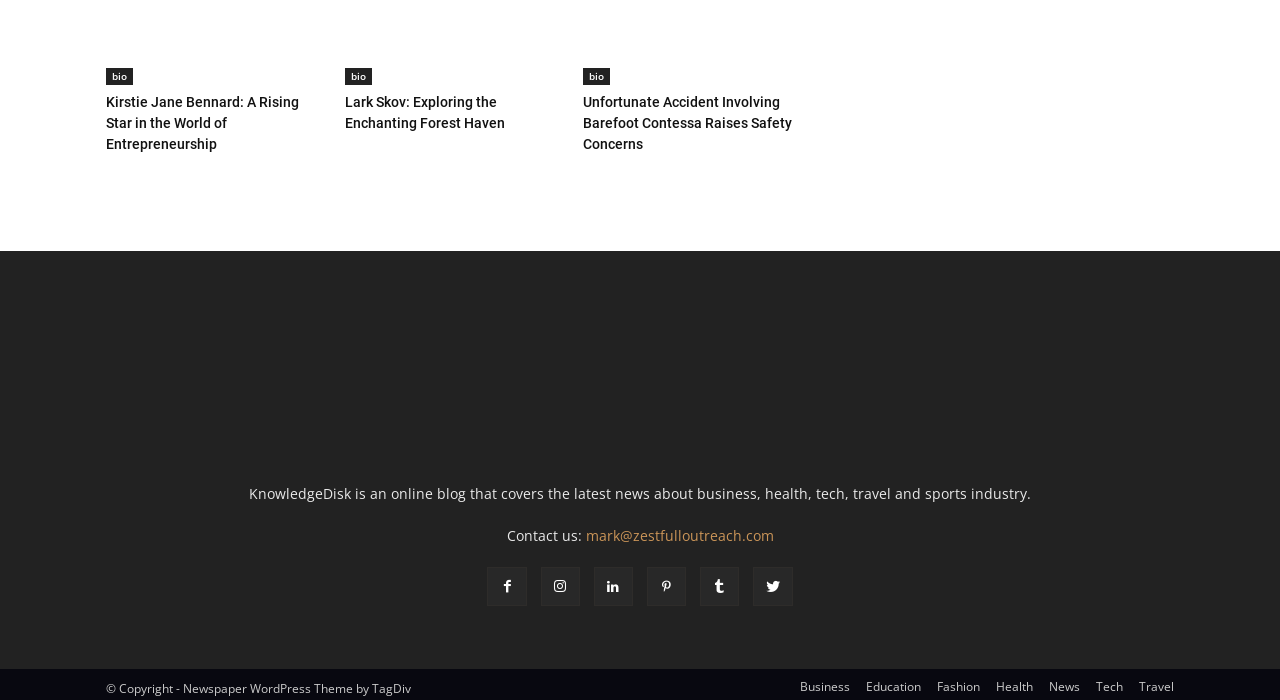Use a single word or phrase to answer the question:
How many categories are available on the webpage?

7